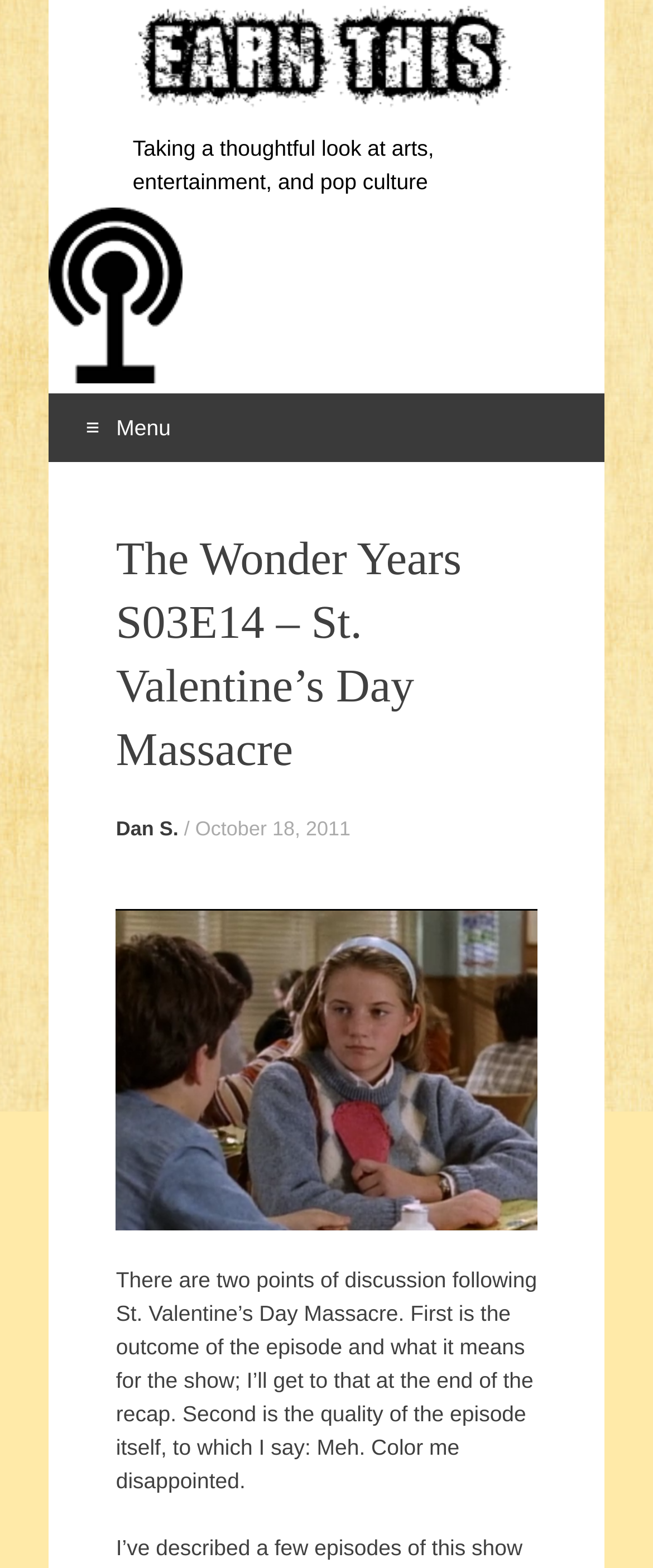Find the bounding box of the UI element described as follows: "title="wonderyearss03e14"".

[0.178, 0.58, 0.822, 0.785]